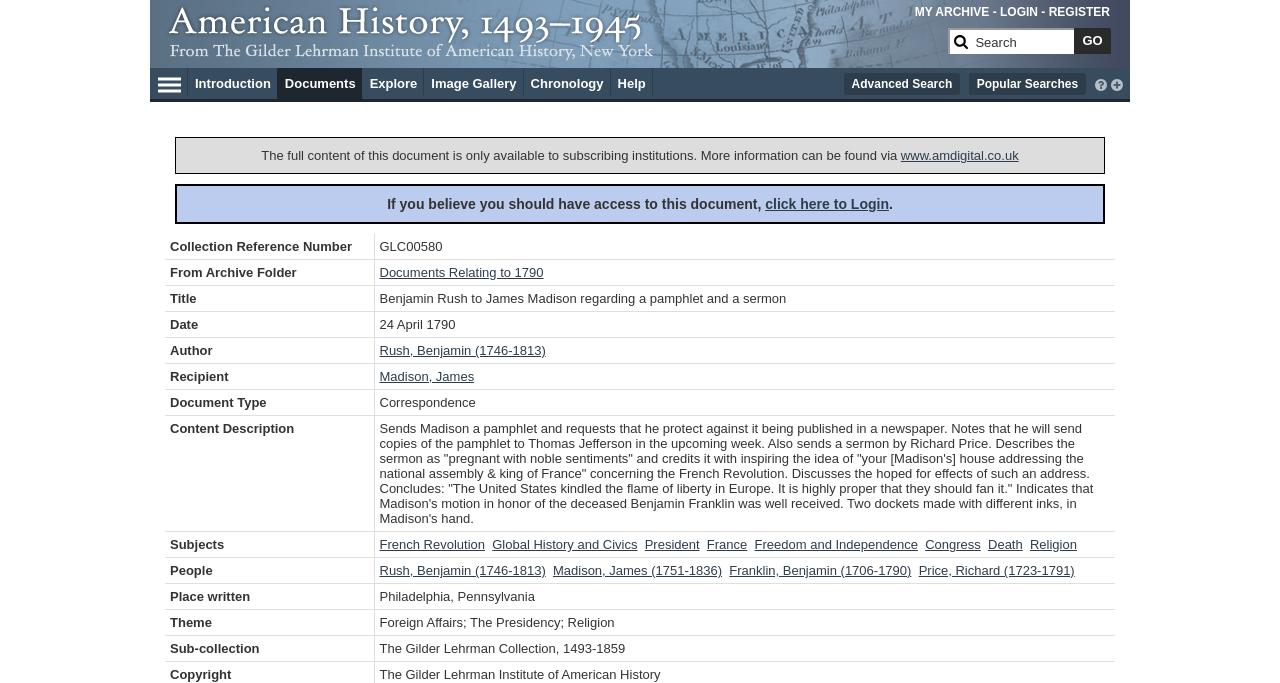Create a detailed narrative describing the layout and content of the webpage.

This webpage appears to be a historical document archive, specifically showcasing a letter from Benjamin Rush to James Madison dated April 24, 1790. The page is divided into several sections, with a top navigation bar featuring links to "Introduction", "Documents", "Explore", "Image Gallery", "Chronology", and "Help". 

Below the navigation bar, there is a search box with a "GO" button, accompanied by a collection logo and a hamburger menu icon. The main content area is organized into a table with multiple rows, each containing information about the document, such as the collection reference number, title, date, author, recipient, document type, content description, subjects, people, place written, and theme.

The content description provides a detailed summary of the letter, mentioning Rush's request to Madison to protect a pamphlet from being published in a newspaper and his sending of a sermon by Richard Price. The description also touches on the French Revolution and its impact on the United States.

The page also features links to related topics, such as the French Revolution, Global History and Civics, President, France, Freedom and Independence, Congress, Death, and Religion. Additionally, there are links to other individuals mentioned in the document, including Rush, Madison, Franklin, and Price.